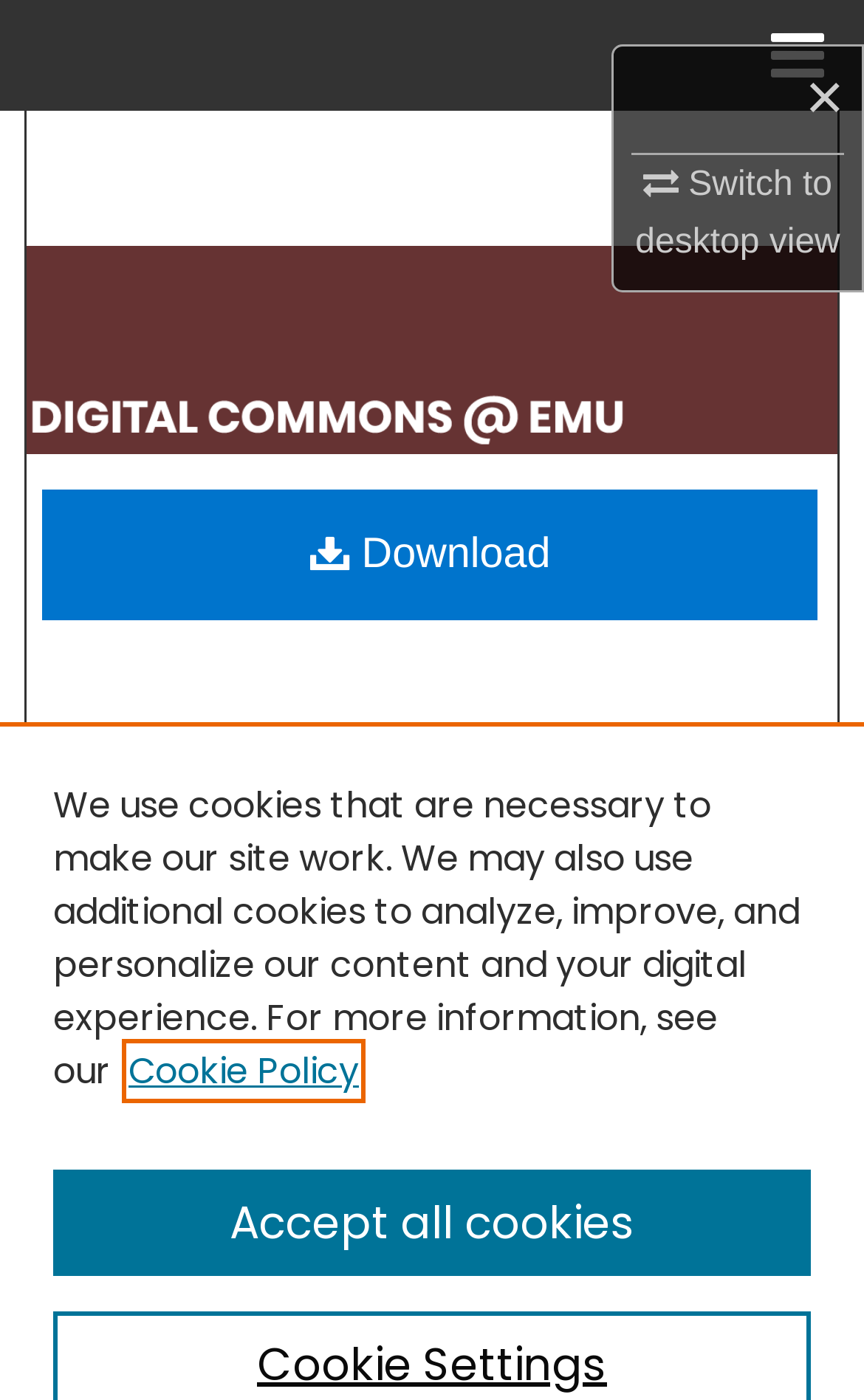Determine the bounding box coordinates for the element that should be clicked to follow this instruction: "Switch to desktop view". The coordinates should be given as four float numbers between 0 and 1, in the format [left, top, right, bottom].

[0.735, 0.113, 0.972, 0.187]